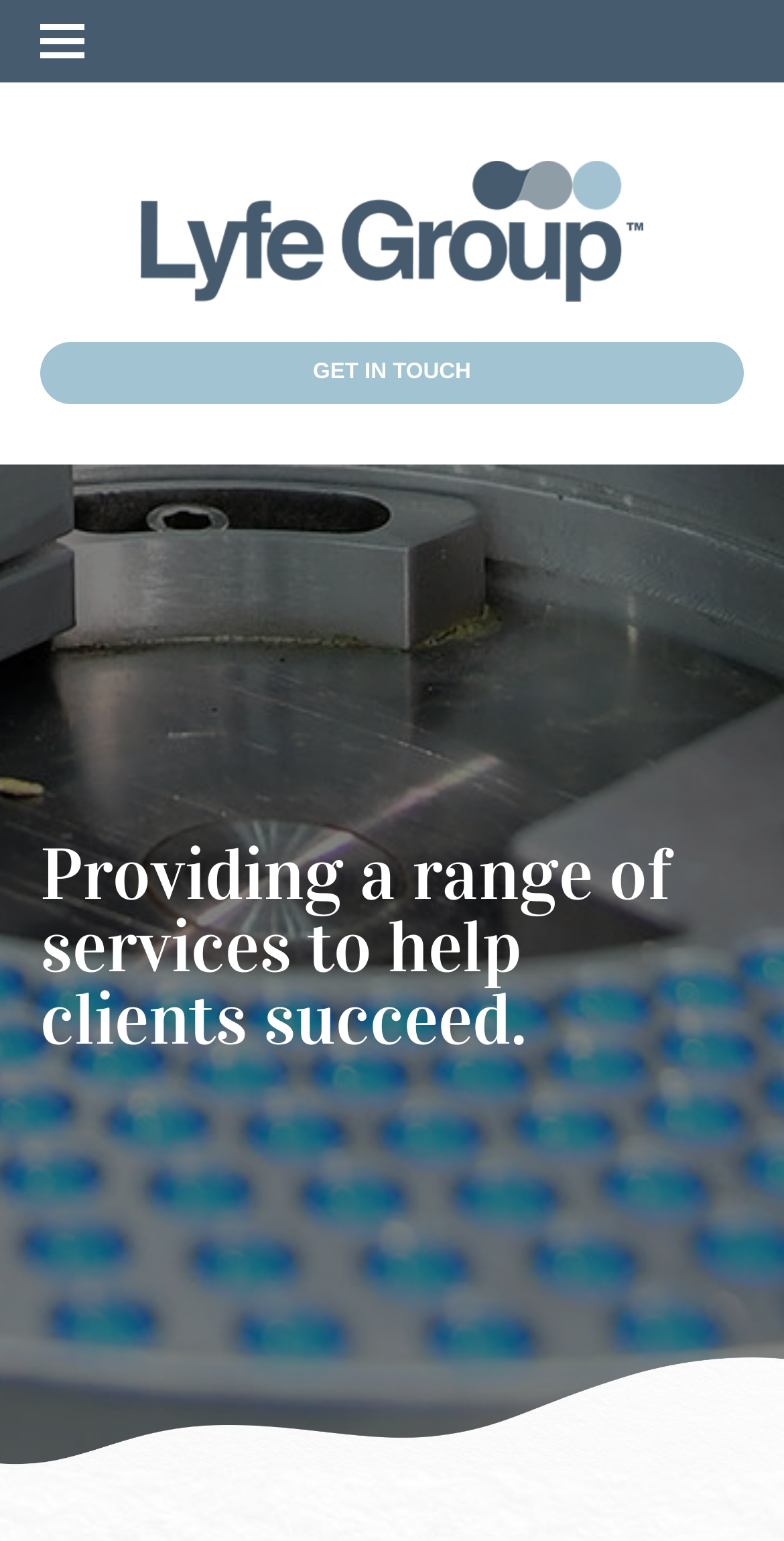Extract the bounding box coordinates of the UI element described: "alt="Lyfe Group"". Provide the coordinates in the format [left, top, right, bottom] with values ranging from 0 to 1.

[0.051, 0.104, 0.949, 0.196]